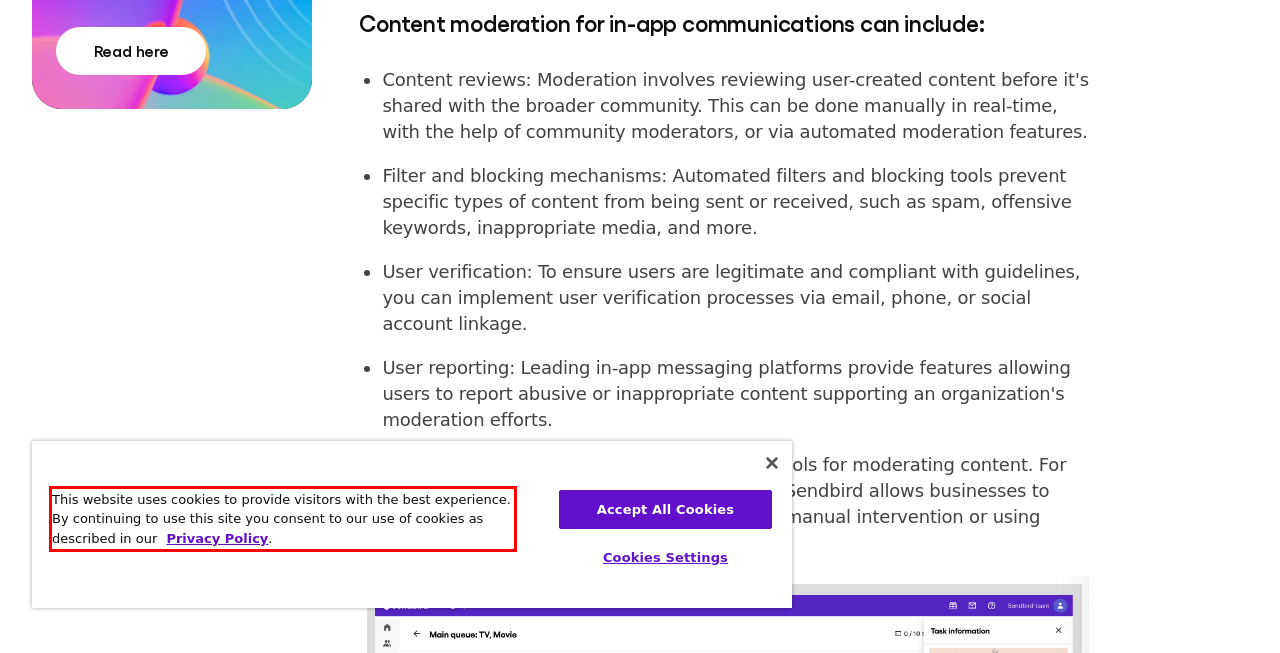There is a UI element on the webpage screenshot marked by a red bounding box. Extract and generate the text content from within this red box.

This website uses cookies to provide visitors with the best experience. By continuing to use this site you consent to our use of cookies as described in our Privacy Policy.